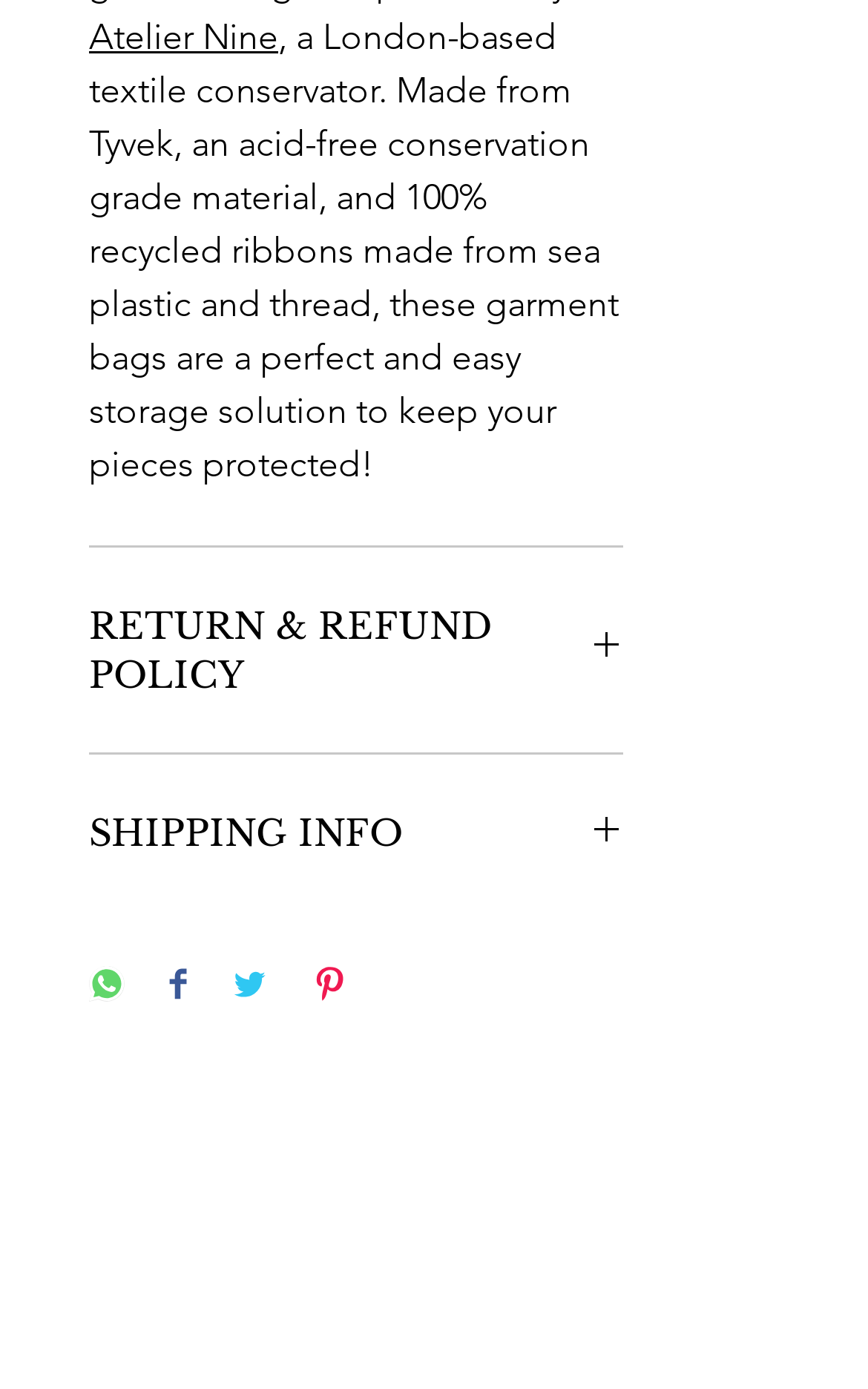Locate the UI element described by RETURN & REFUND POLICY and provide its bounding box coordinates. Use the format (top-left x, top-left y, bottom-right x, bottom-right y) with all values as floating point numbers between 0 and 1.

[0.103, 0.432, 0.718, 0.504]